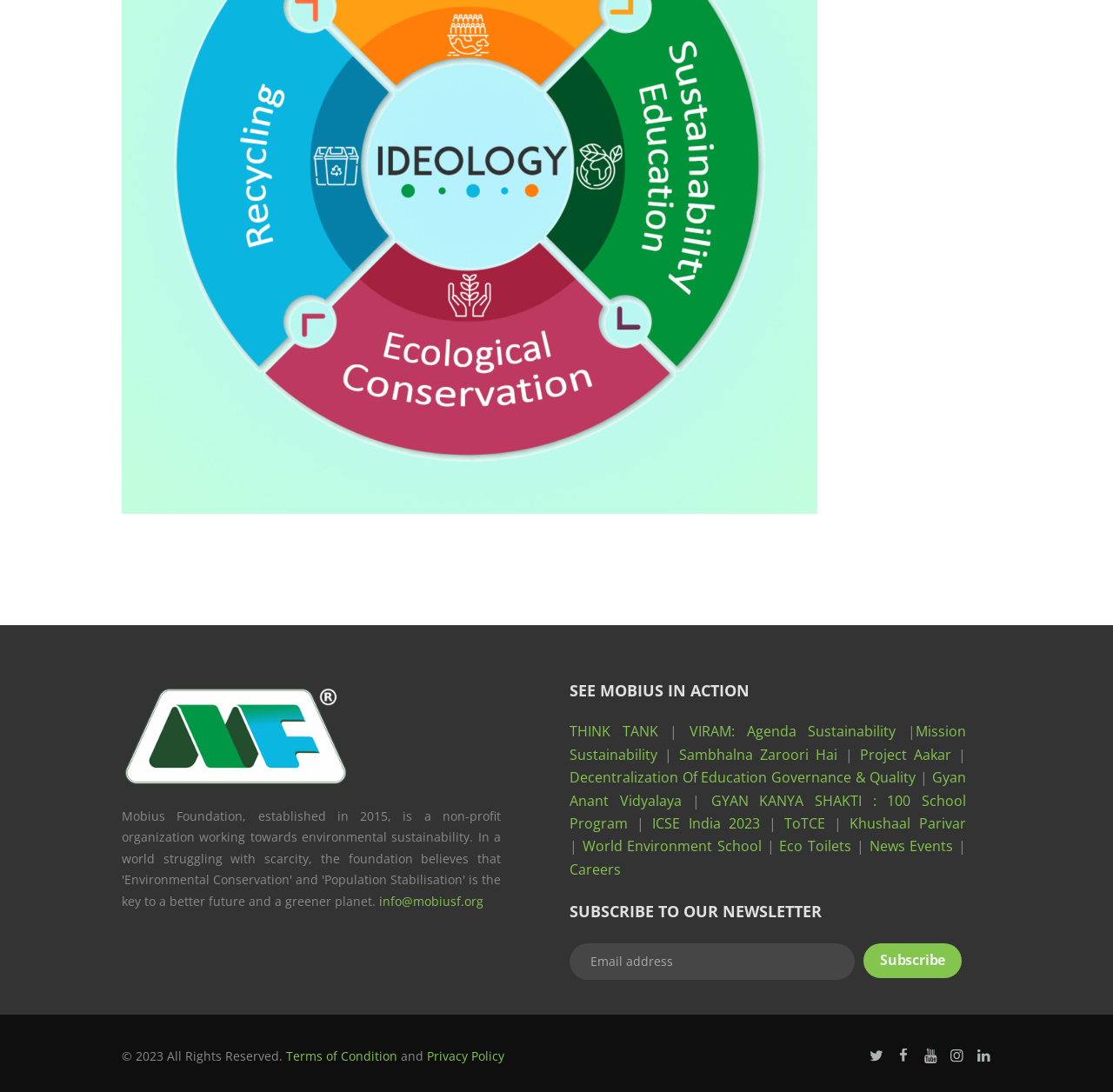Please answer the following question using a single word or phrase: What is the purpose of the 'SEE MOBIUS IN ACTION' section?

To showcase projects